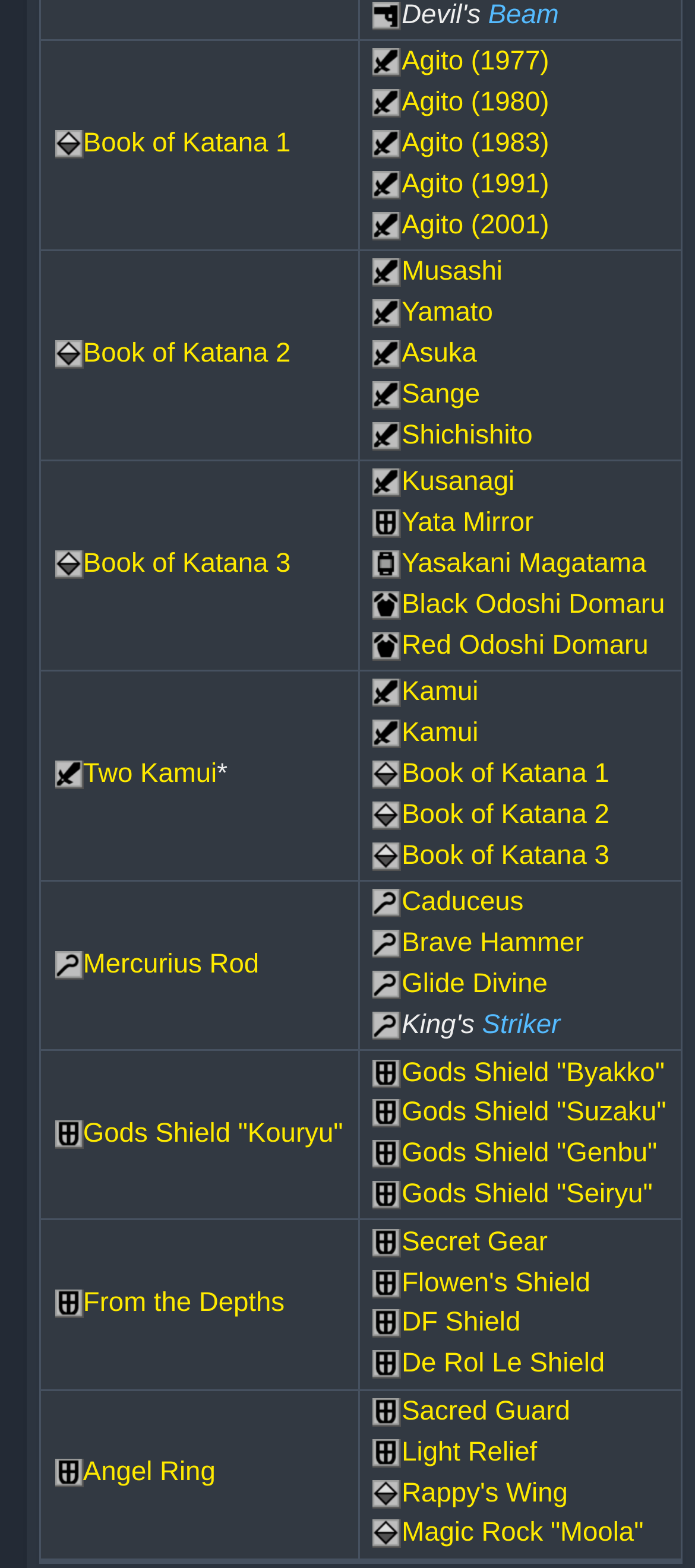What is the icon type of the first link in the second row?
Please answer the question with a single word or phrase, referencing the image.

Tool icon